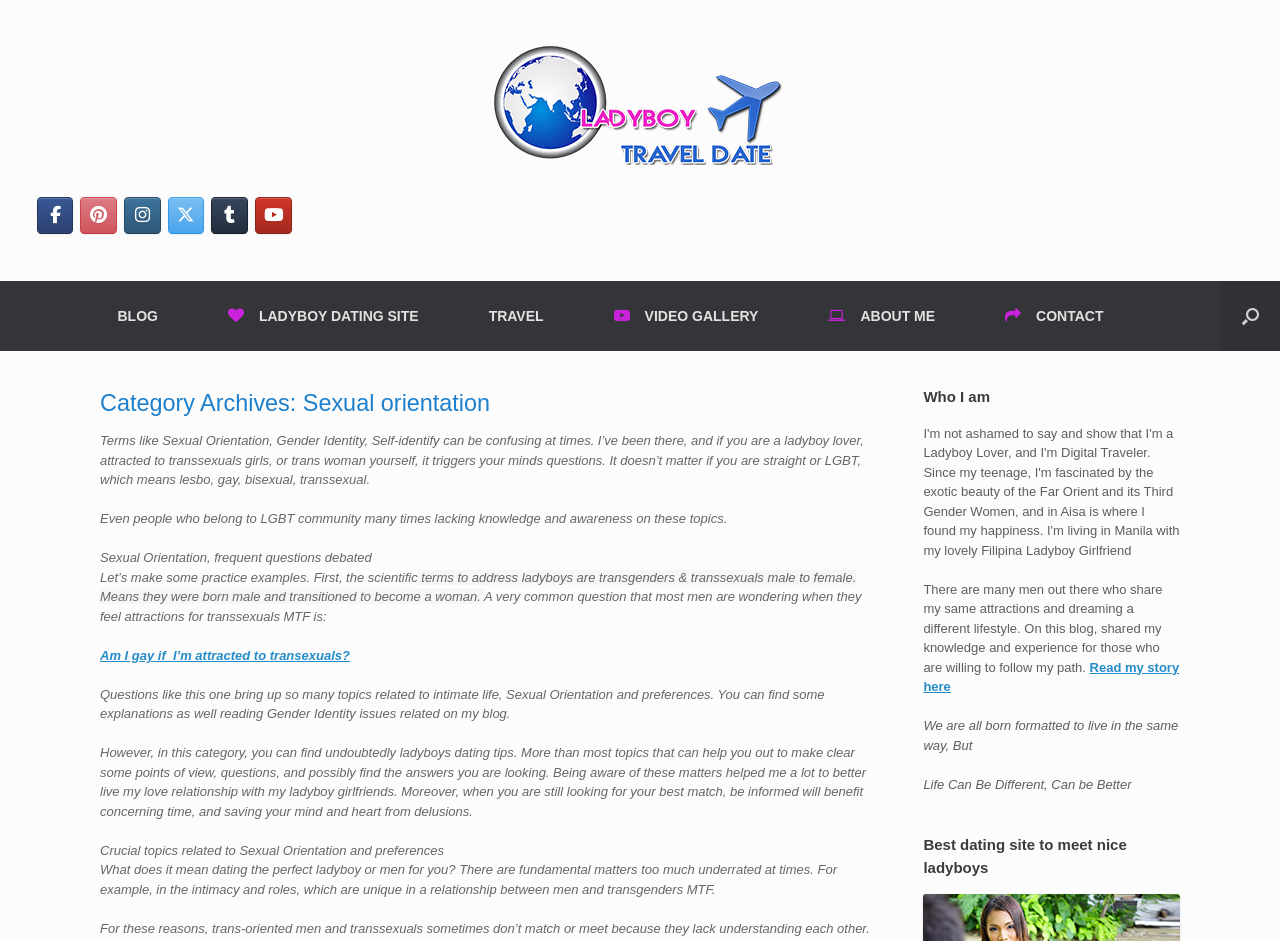Please find the bounding box coordinates of the element that needs to be clicked to perform the following instruction: "Click on Ladyboy Travel Date on Facebook". The bounding box coordinates should be four float numbers between 0 and 1, represented as [left, top, right, bottom].

[0.029, 0.209, 0.057, 0.249]